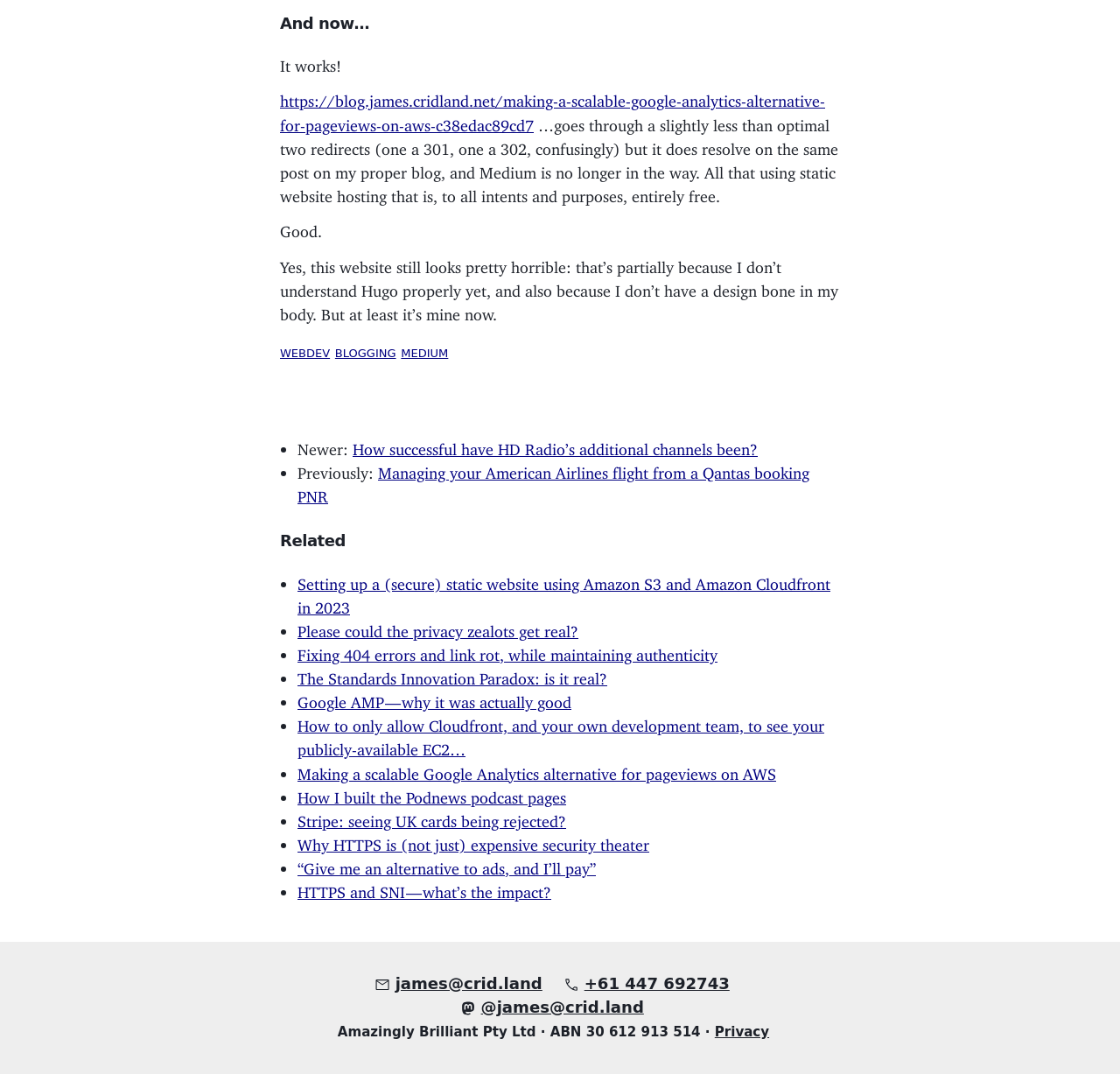Please identify the coordinates of the bounding box that should be clicked to fulfill this instruction: "Click the link to read about making a scalable Google Analytics alternative for pageviews on AWS".

[0.25, 0.711, 0.693, 0.722]